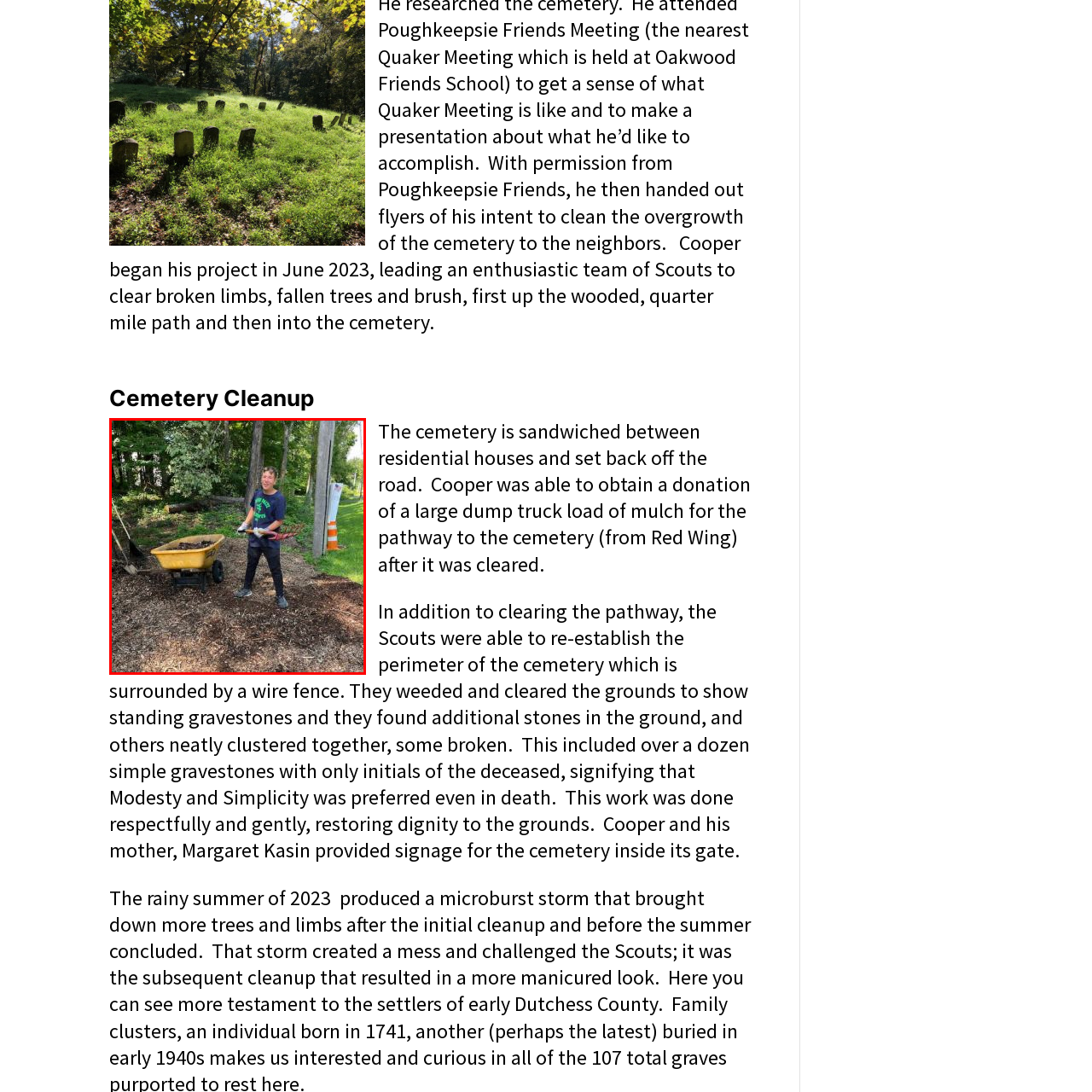Look at the area marked with a blue rectangle, What is the surrounding environment like? 
Provide your answer using a single word or phrase.

Serene and green